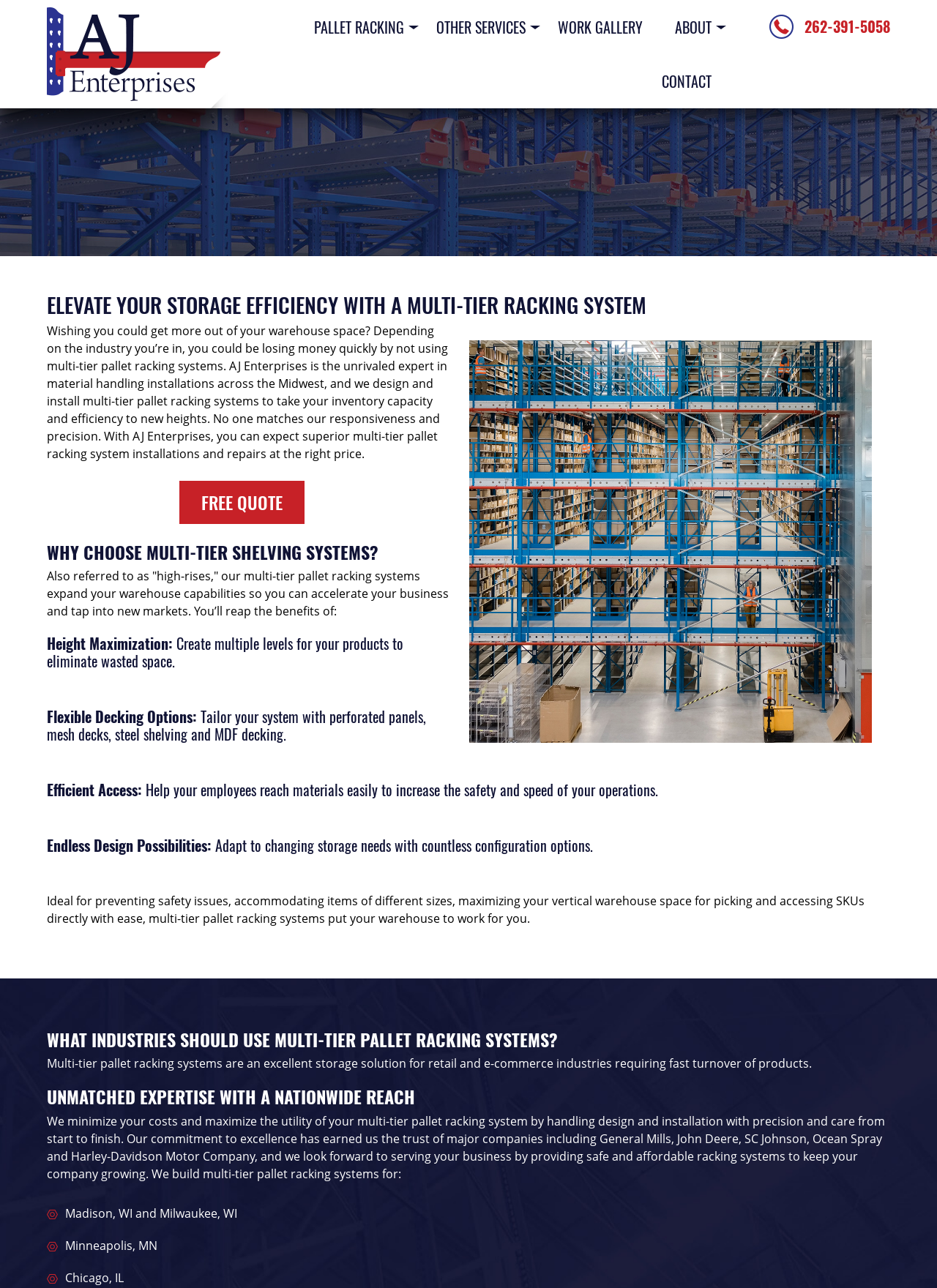Please identify the coordinates of the bounding box that should be clicked to fulfill this instruction: "Click the 'PALLET RACKING' link".

[0.32, 0.0, 0.447, 0.042]